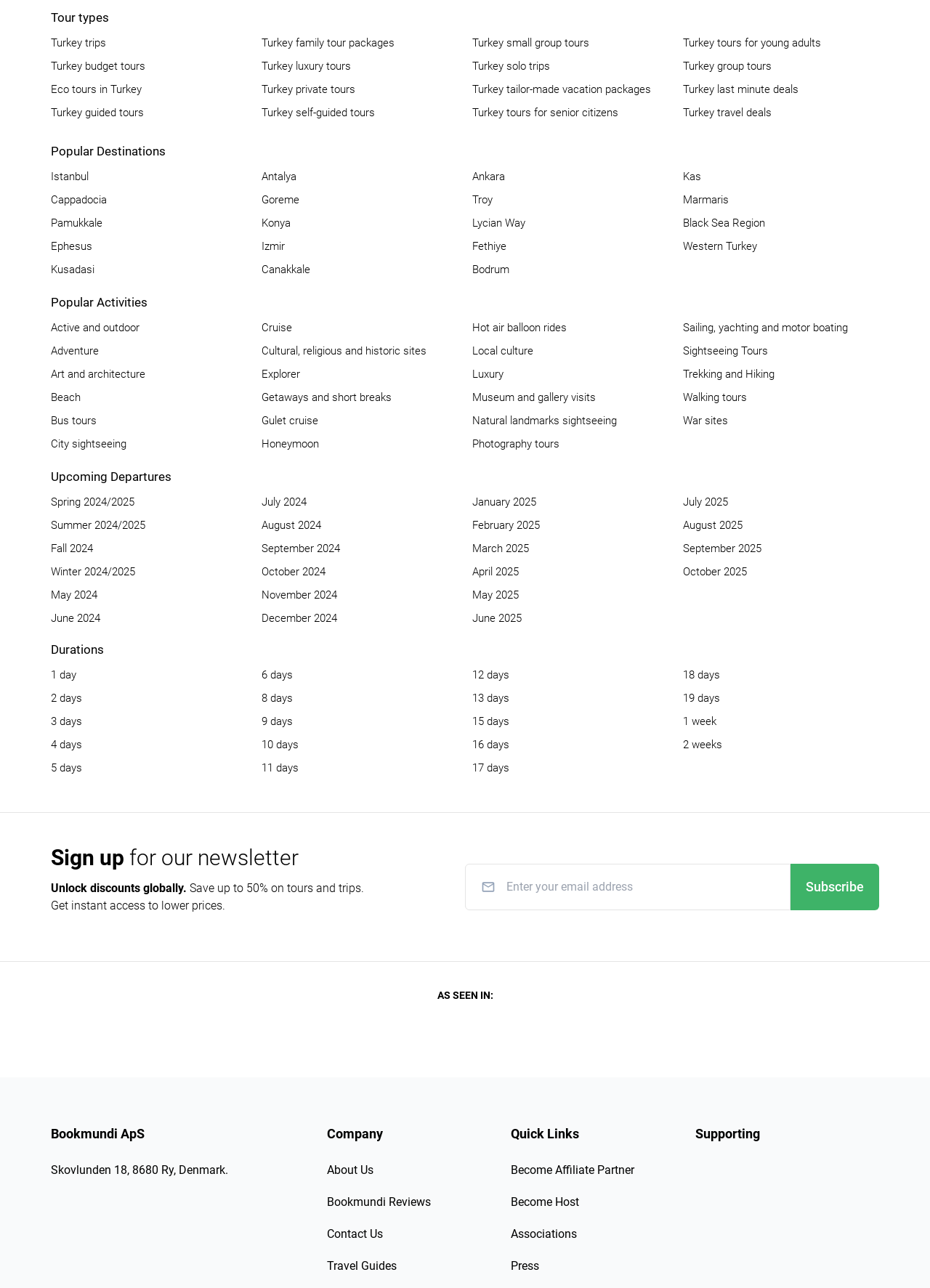What is the last popular activity listed on the webpage?
Please give a detailed and elaborate answer to the question.

After examining the webpage, I found that the last link listed under the 'Popular Activities' heading is 'War sites', which suggests that it is the last popular activity listed on the webpage.